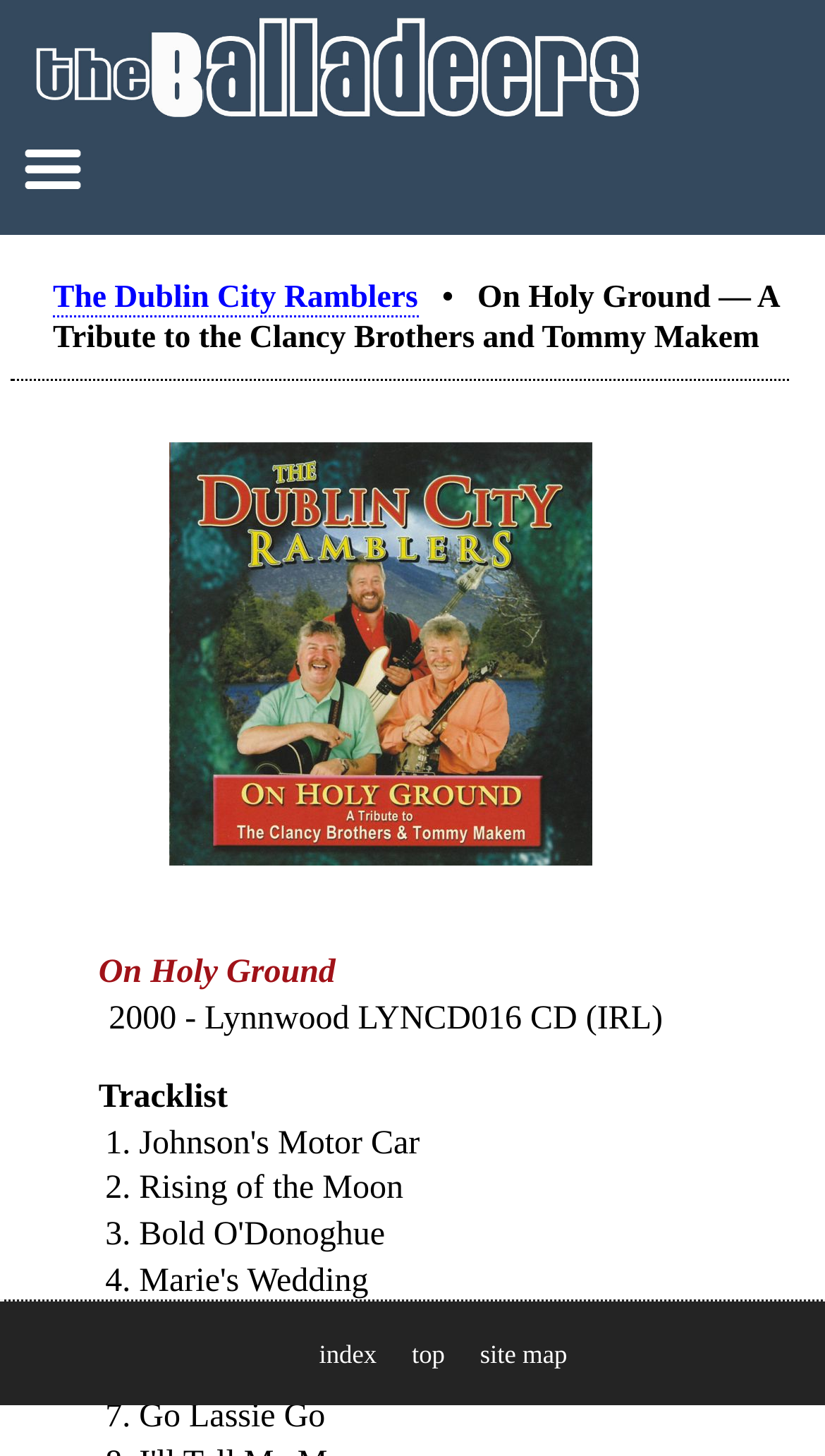What is the name of the album?
Give a one-word or short-phrase answer derived from the screenshot.

On Holy Ground